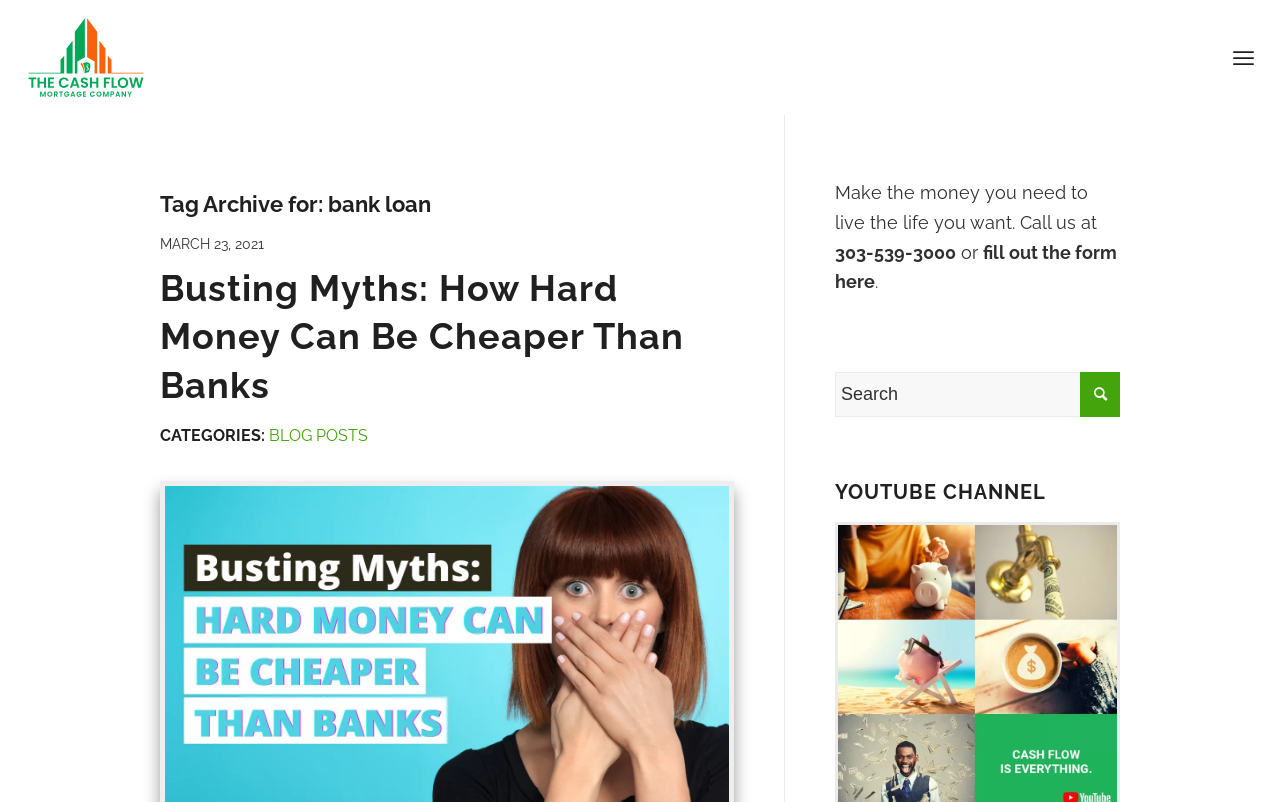Provide a brief response to the question below using a single word or phrase: 
What is the name of the channel?

YOUTUBE CHANNEL